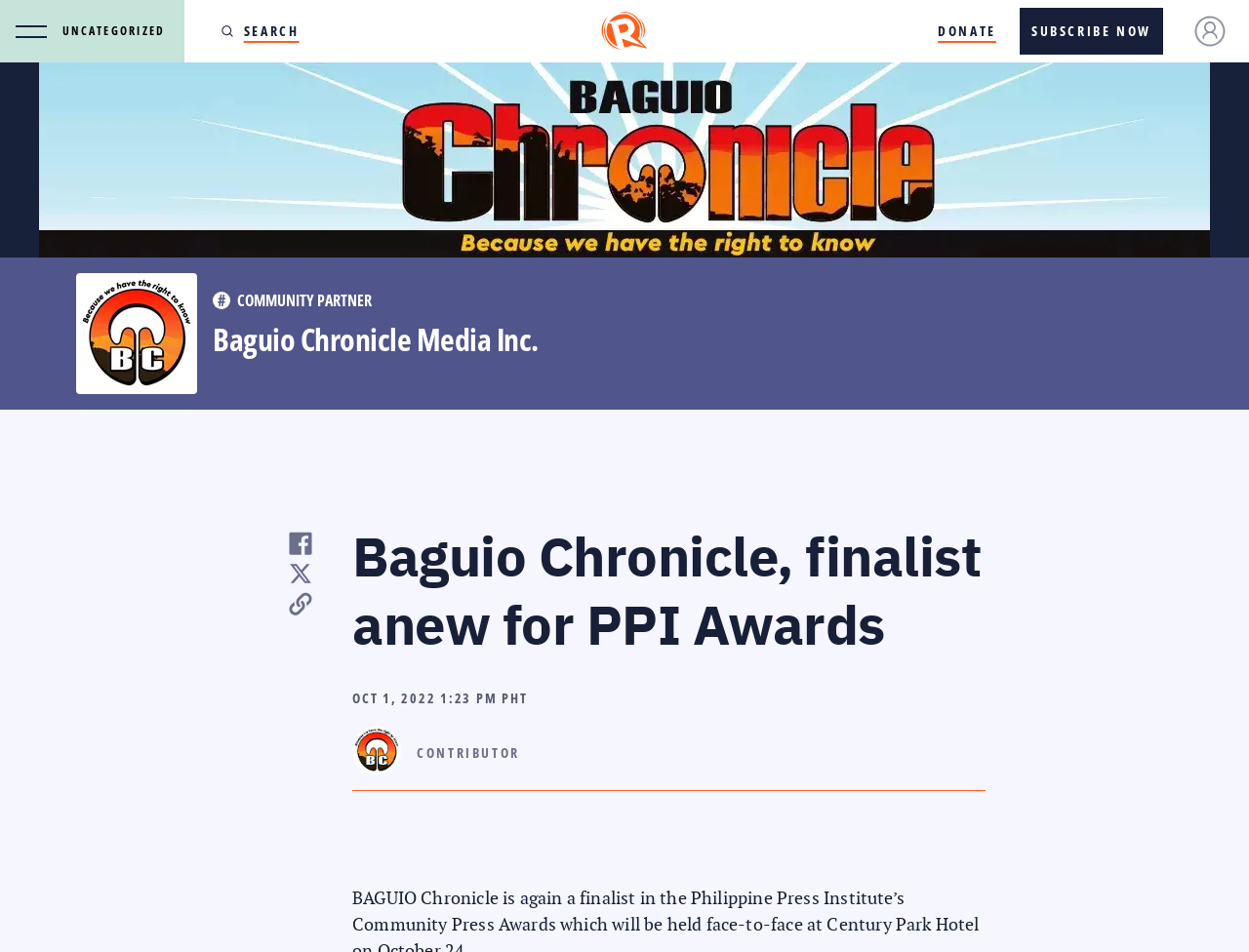Provide the bounding box coordinates of the HTML element this sentence describes: "Subscribe Now". The bounding box coordinates consist of four float numbers between 0 and 1, i.e., [left, top, right, bottom].

[0.816, 0.008, 0.931, 0.057]